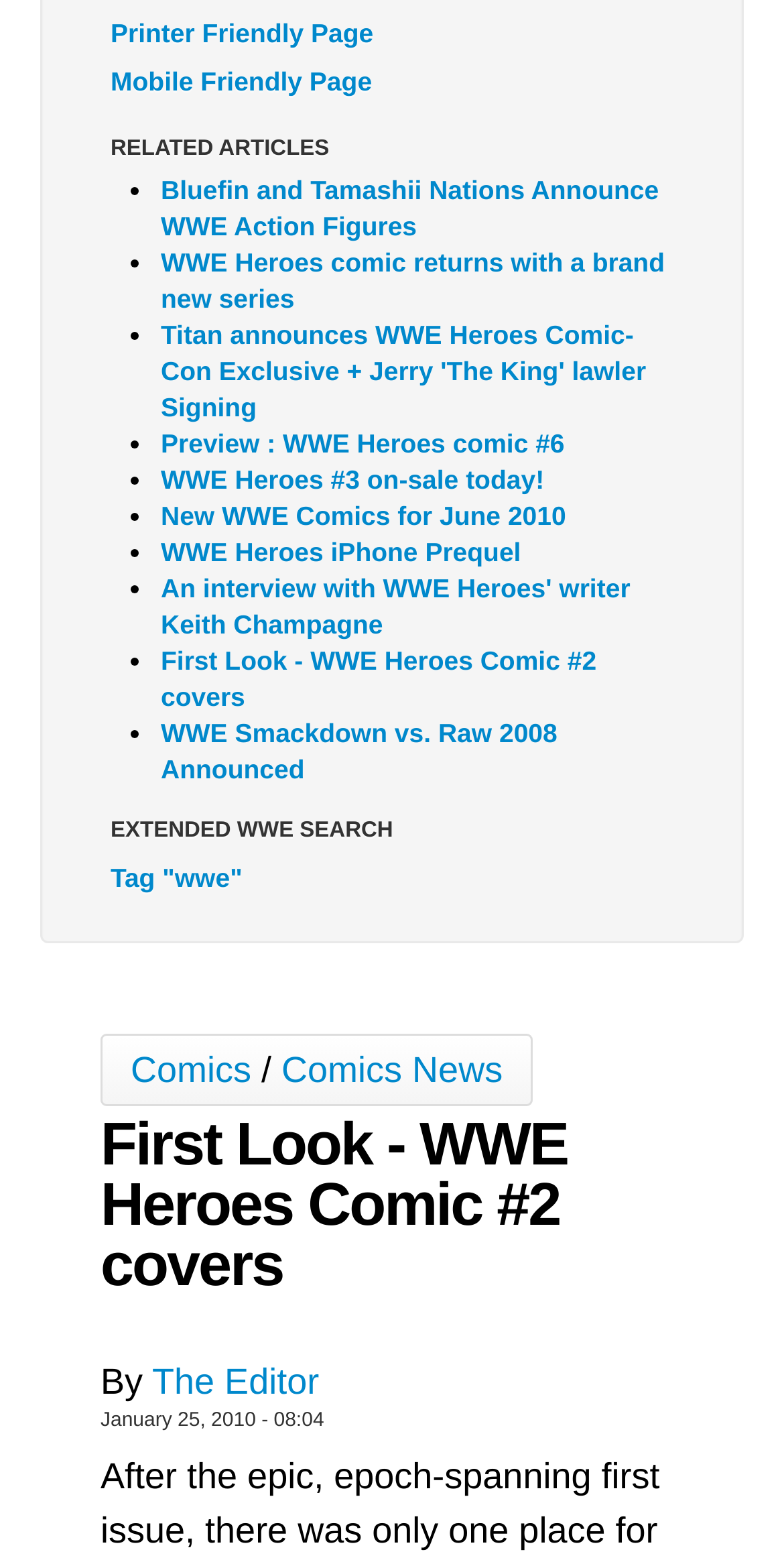Provide the bounding box coordinates of the HTML element described by the text: "WWE Heroes iPhone Prequel". The coordinates should be in the format [left, top, right, bottom] with values between 0 and 1.

[0.205, 0.344, 0.665, 0.363]